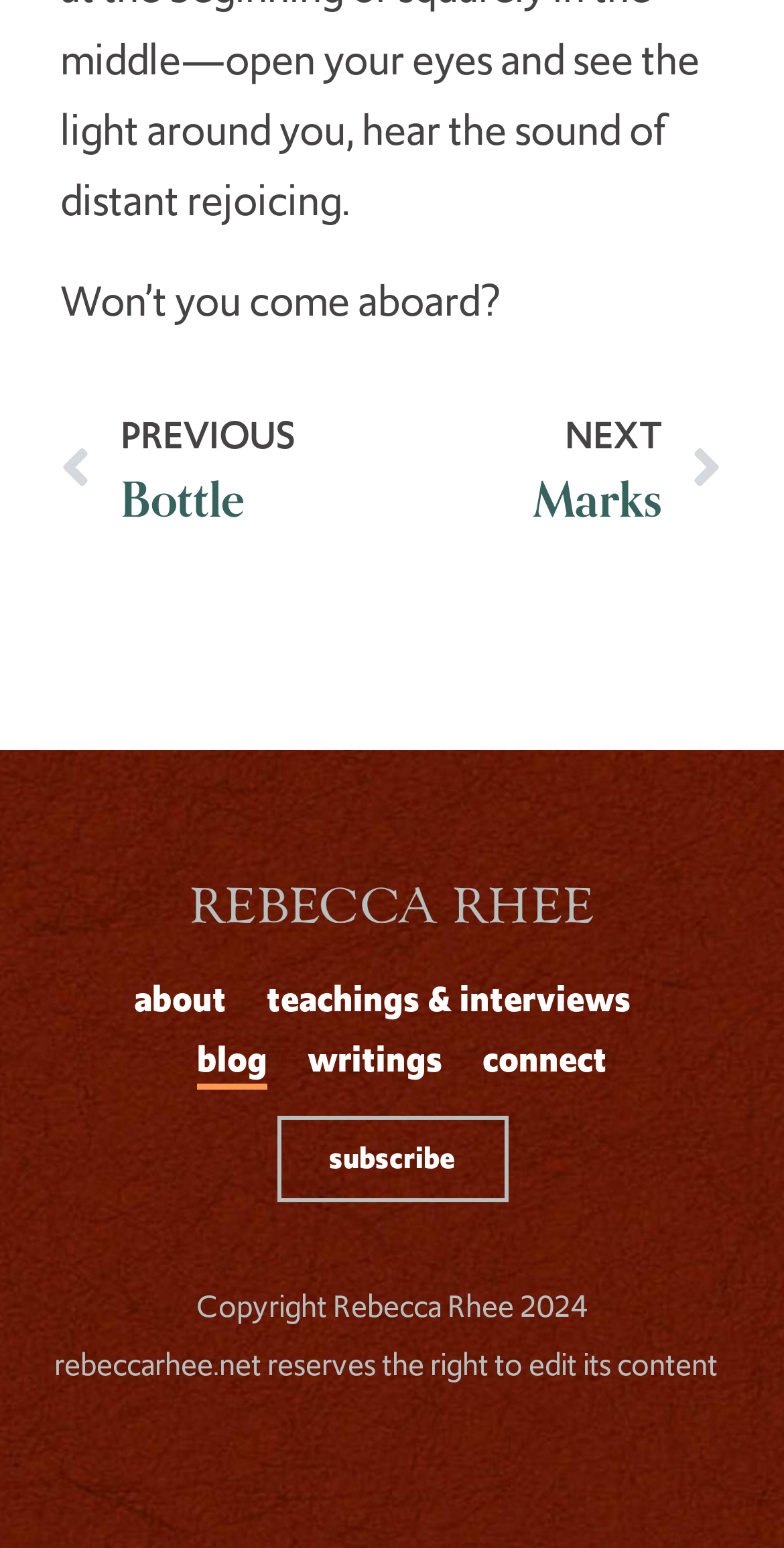Please specify the bounding box coordinates of the region to click in order to perform the following instruction: "view about page".

[0.171, 0.626, 0.288, 0.665]